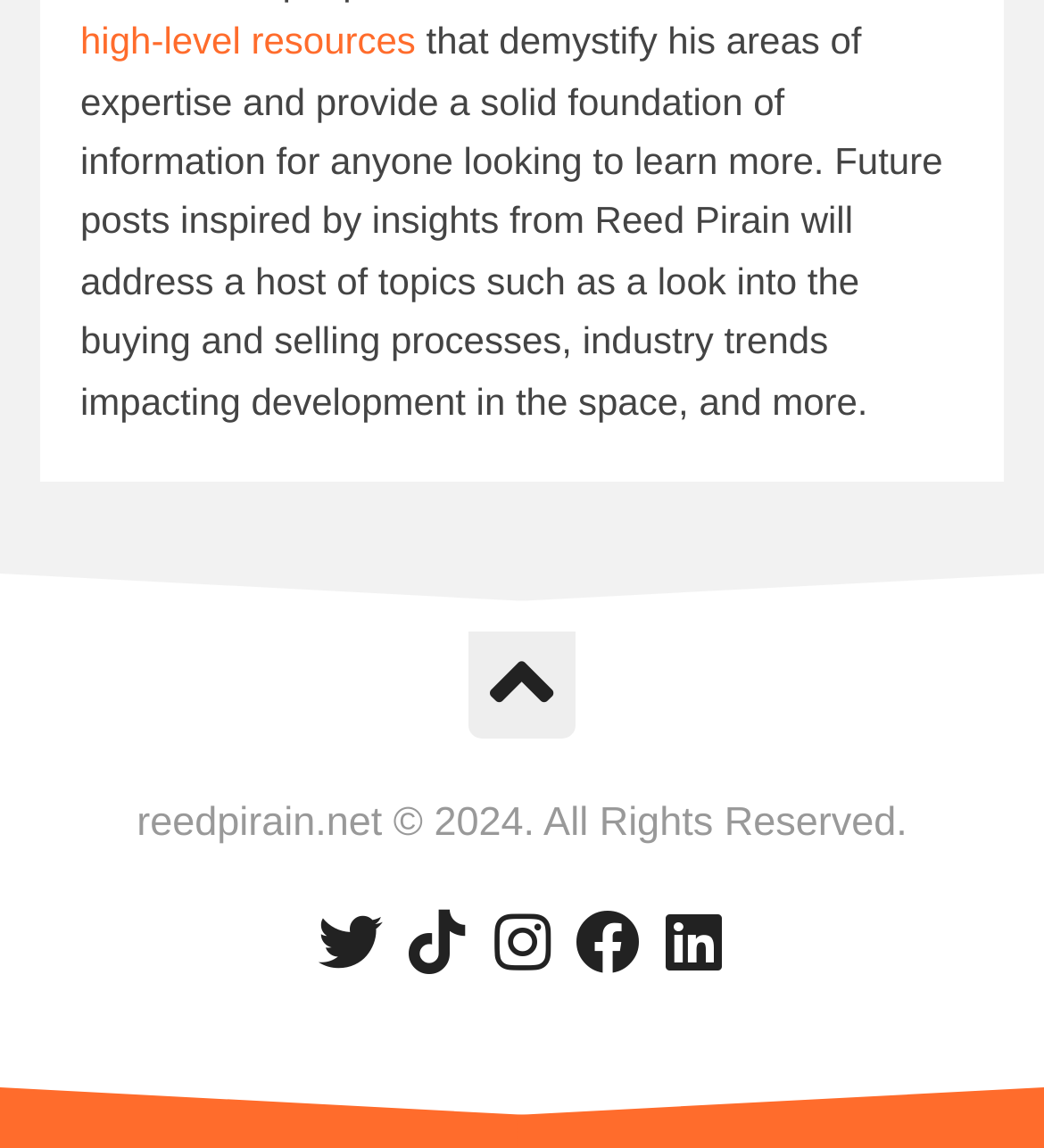What is the copyright year of the webpage?
Based on the screenshot, provide a one-word or short-phrase response.

2024